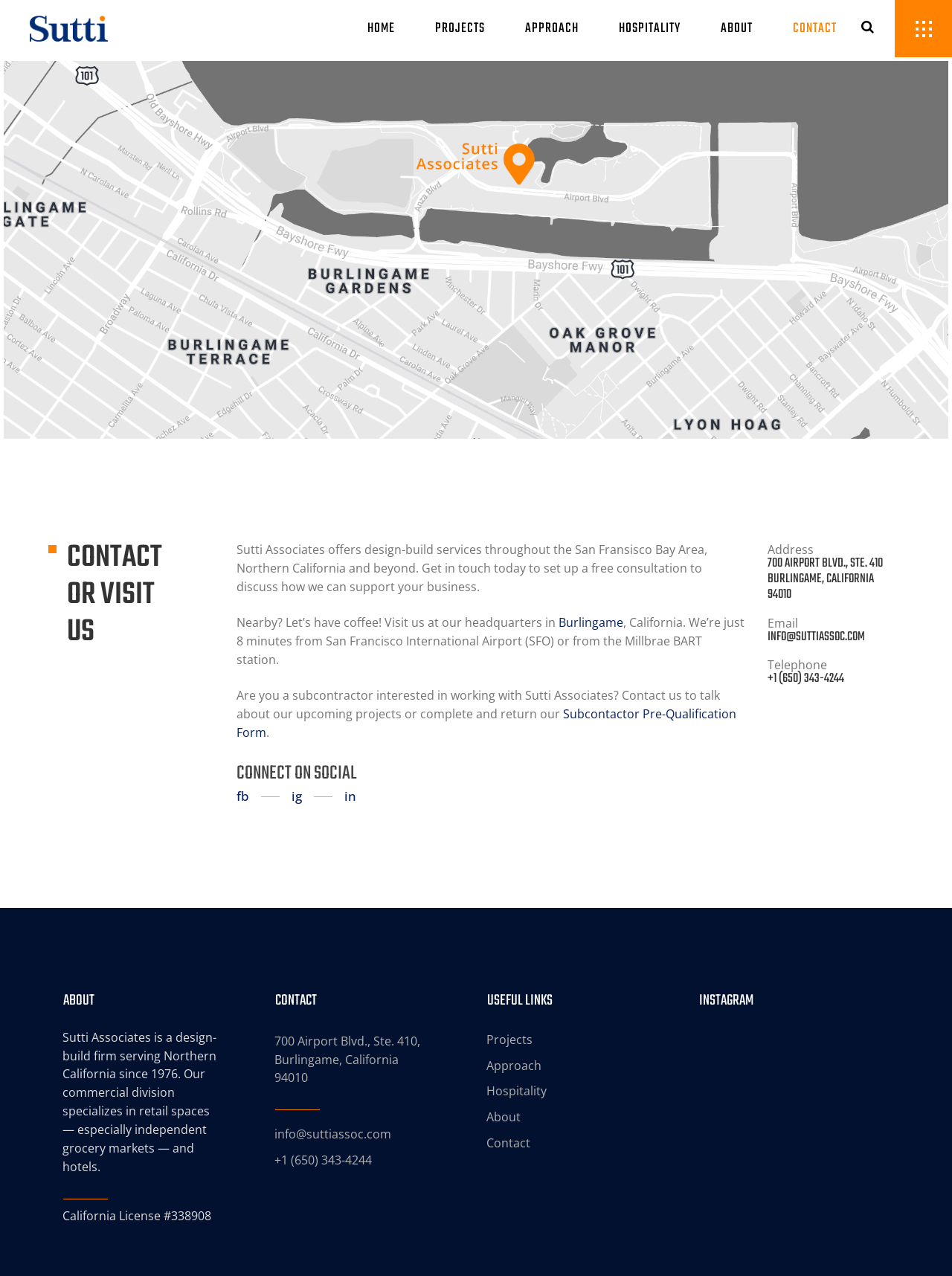Please identify the bounding box coordinates of the region to click in order to complete the task: "View the map of Burlingame". The coordinates must be four float numbers between 0 and 1, specified as [left, top, right, bottom].

[0.004, 0.048, 0.996, 0.344]